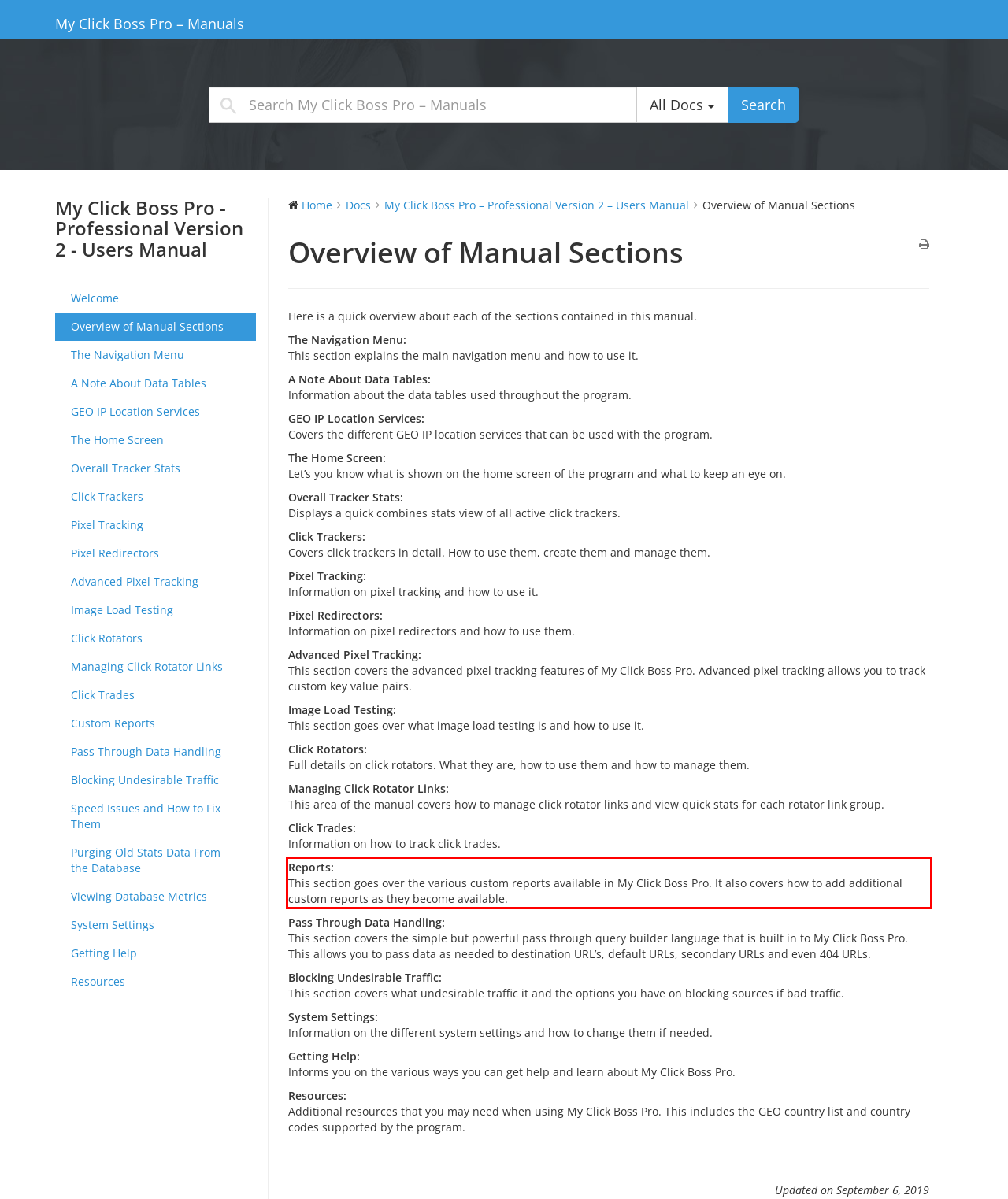You are given a screenshot of a webpage with a UI element highlighted by a red bounding box. Please perform OCR on the text content within this red bounding box.

Reports: This section goes over the various custom reports available in My Click Boss Pro. It also covers how to add additional custom reports as they become available.